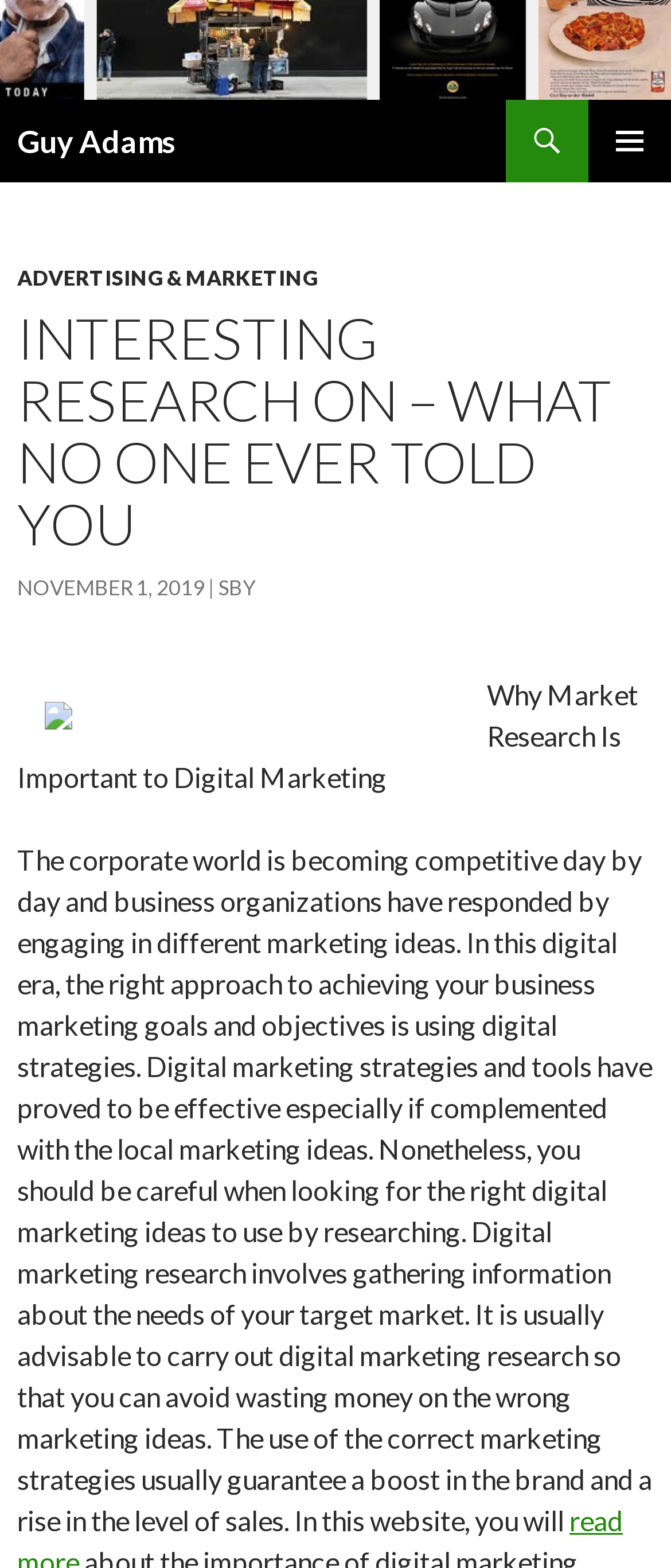Provide the bounding box coordinates in the format (top-left x, top-left y, bottom-right x, bottom-right y). All values are floating point numbers between 0 and 1. Determine the bounding box coordinate of the UI element described as: alt="Guy Adams"

[0.0, 0.019, 1.0, 0.039]